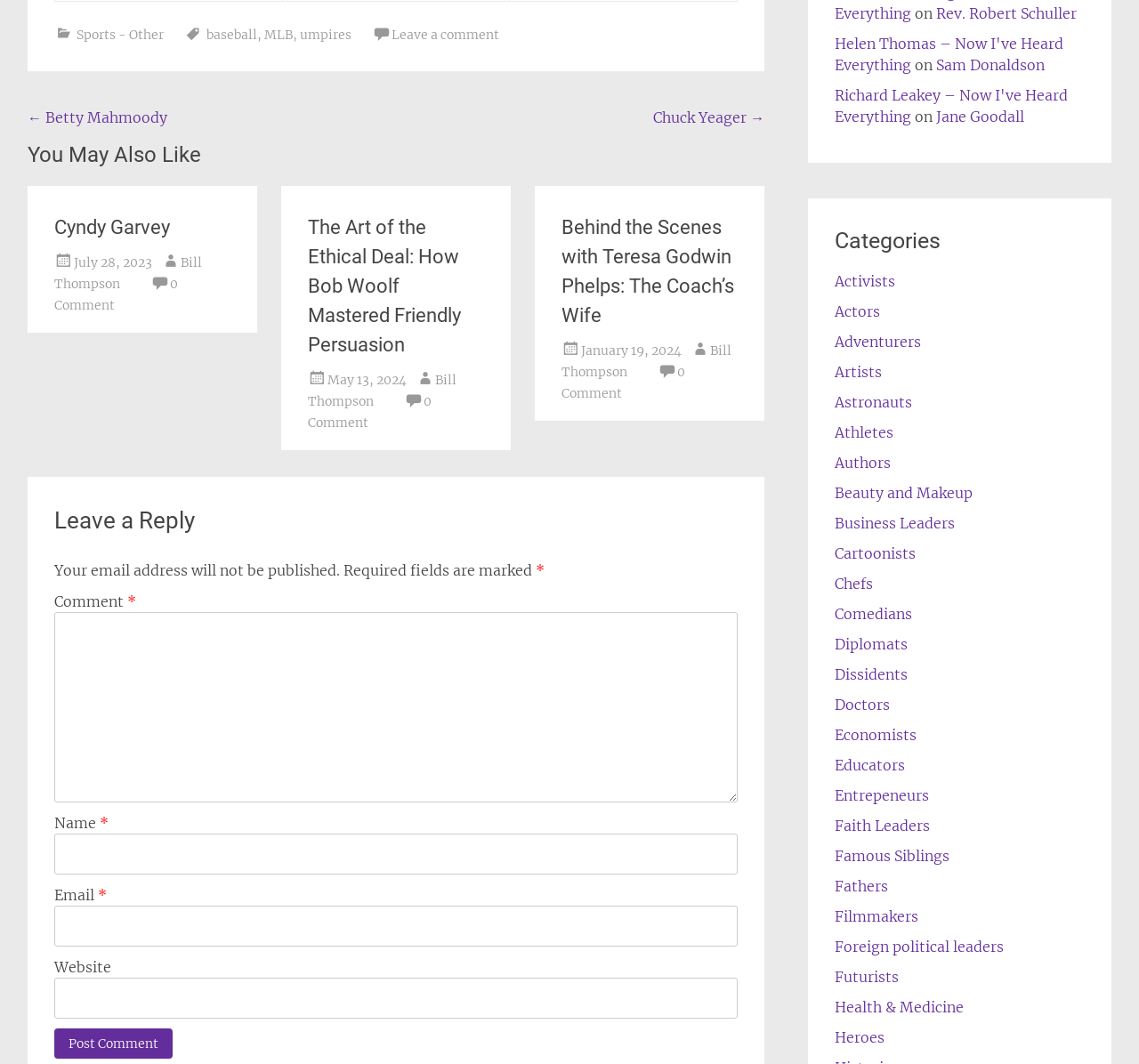Find and specify the bounding box coordinates that correspond to the clickable region for the instruction: "Post a comment".

[0.048, 0.967, 0.152, 0.995]